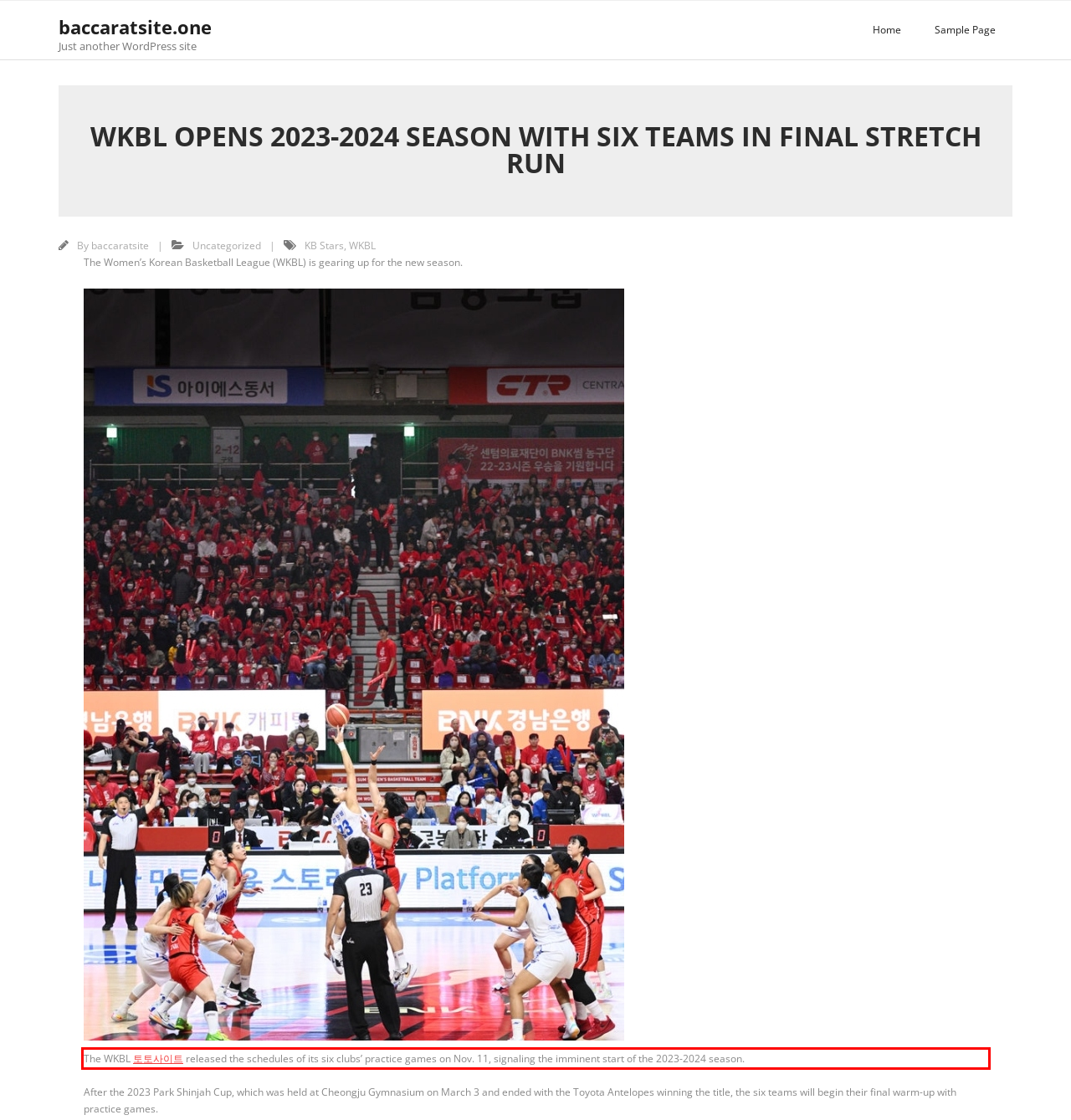Using the provided screenshot of a webpage, recognize and generate the text found within the red rectangle bounding box.

The WKBL 토토사이트 released the schedules of its six clubs’ practice games on Nov. 11, signaling the imminent start of the 2023-2024 season.